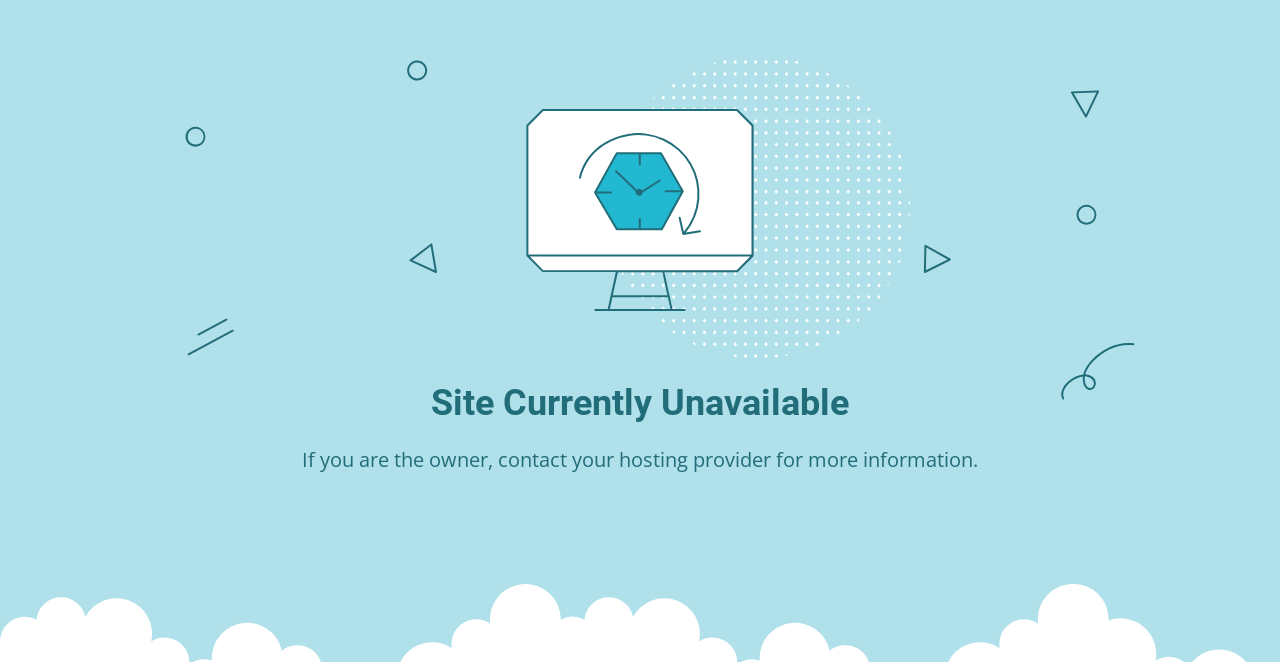Your task is to find and give the main heading text of the webpage.

Site Currently Unavailable